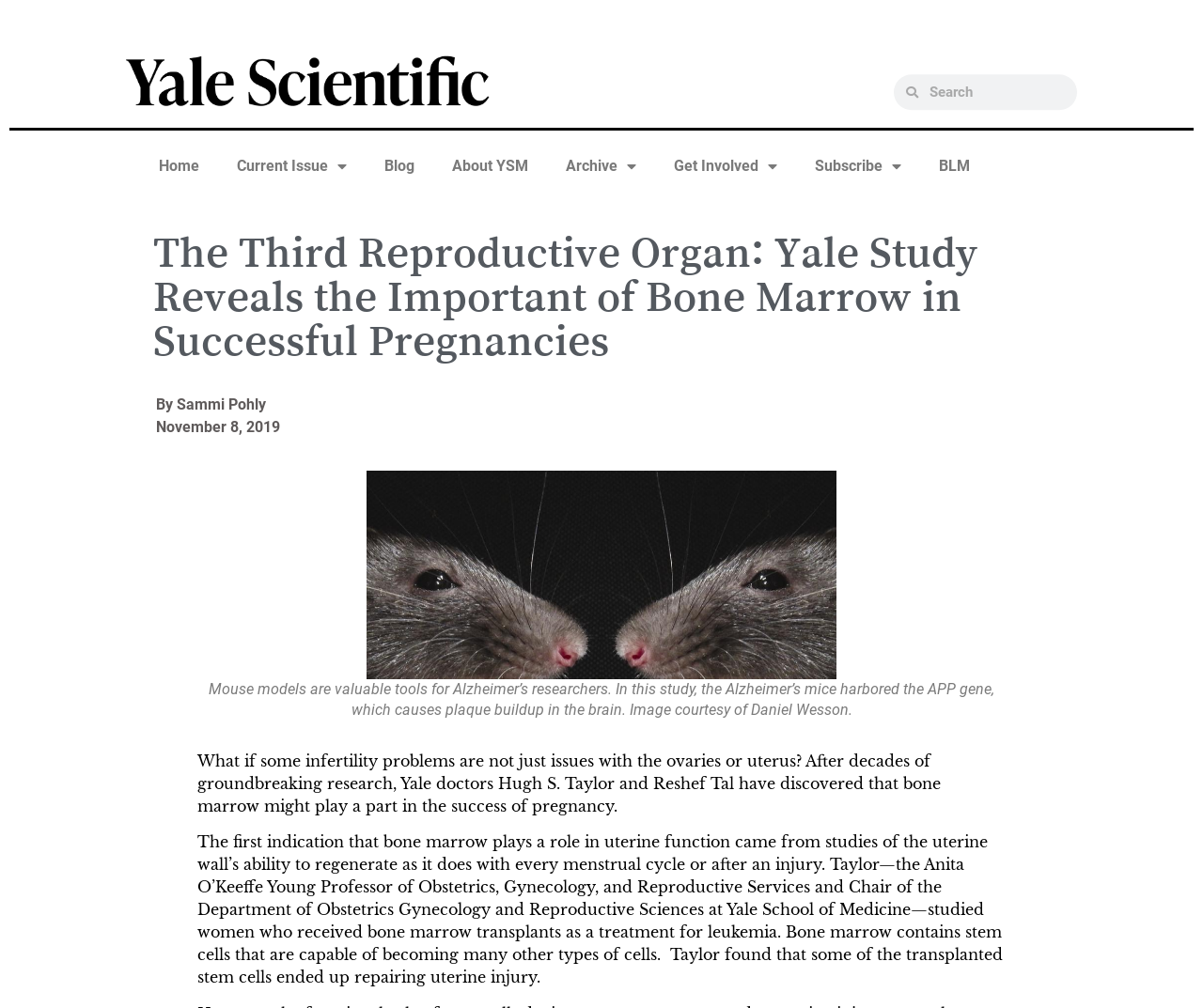What is the name of the author of the article?
Utilize the information in the image to give a detailed answer to the question.

The article mentions 'By Sammi Pohly' which indicates the author's name.